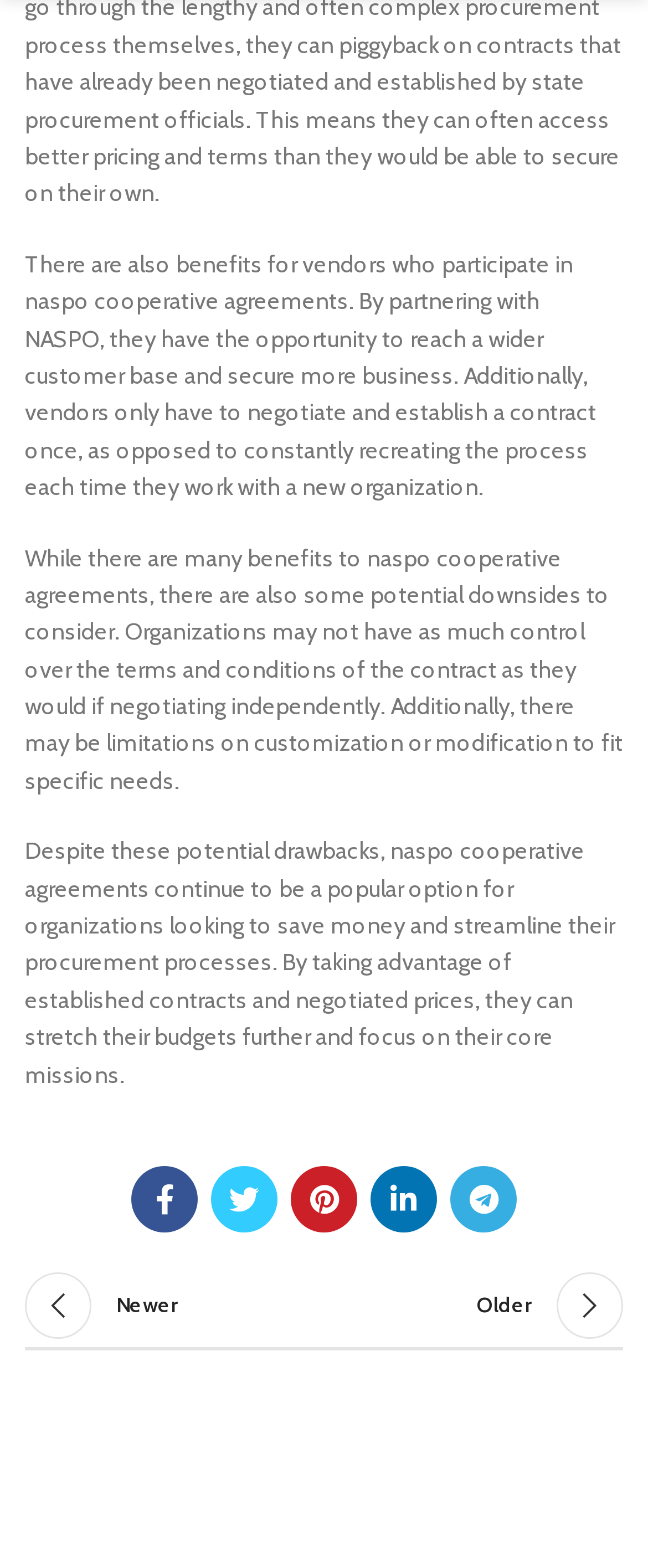What are the benefits for vendors in NASPO cooperative agreements?
Using the visual information, respond with a single word or phrase.

Wider customer base and secured business